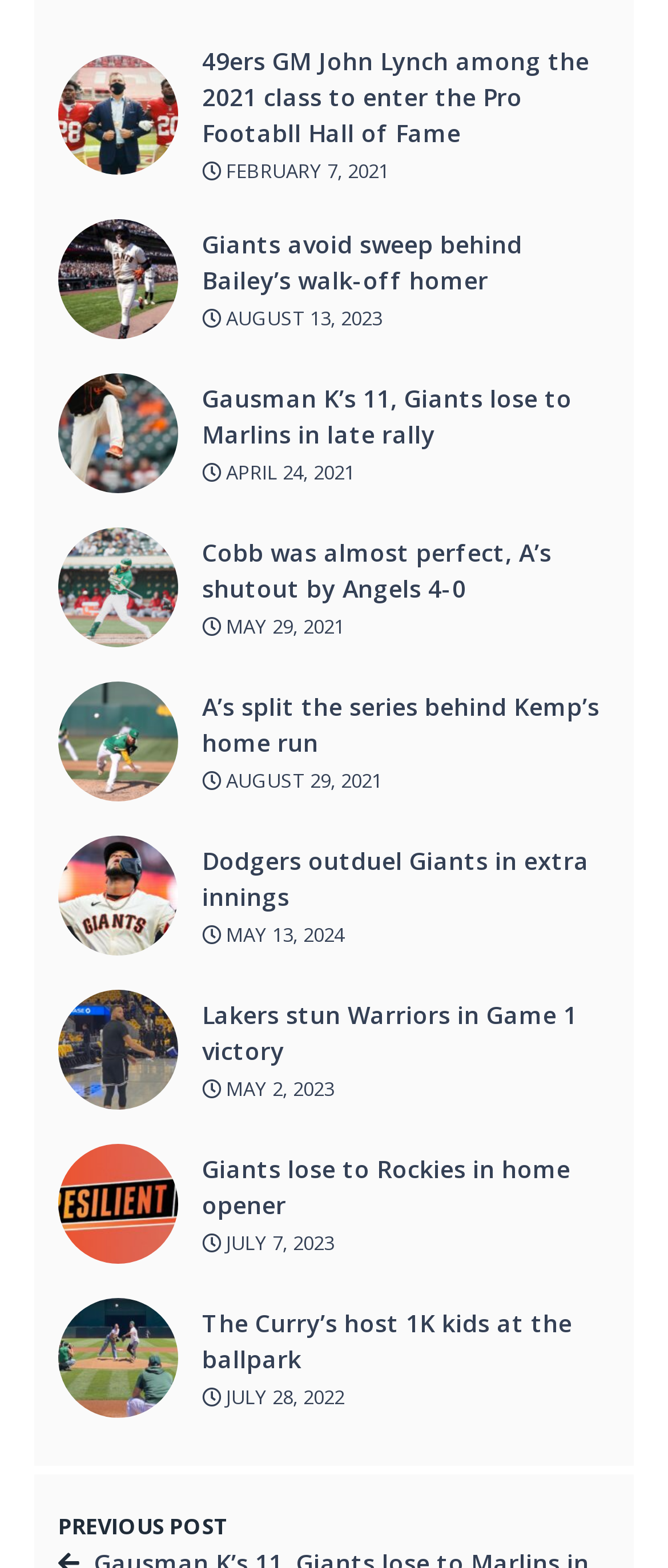Using a single word or phrase, answer the following question: 
What team did the Lakers play in Game 1?

Warriors